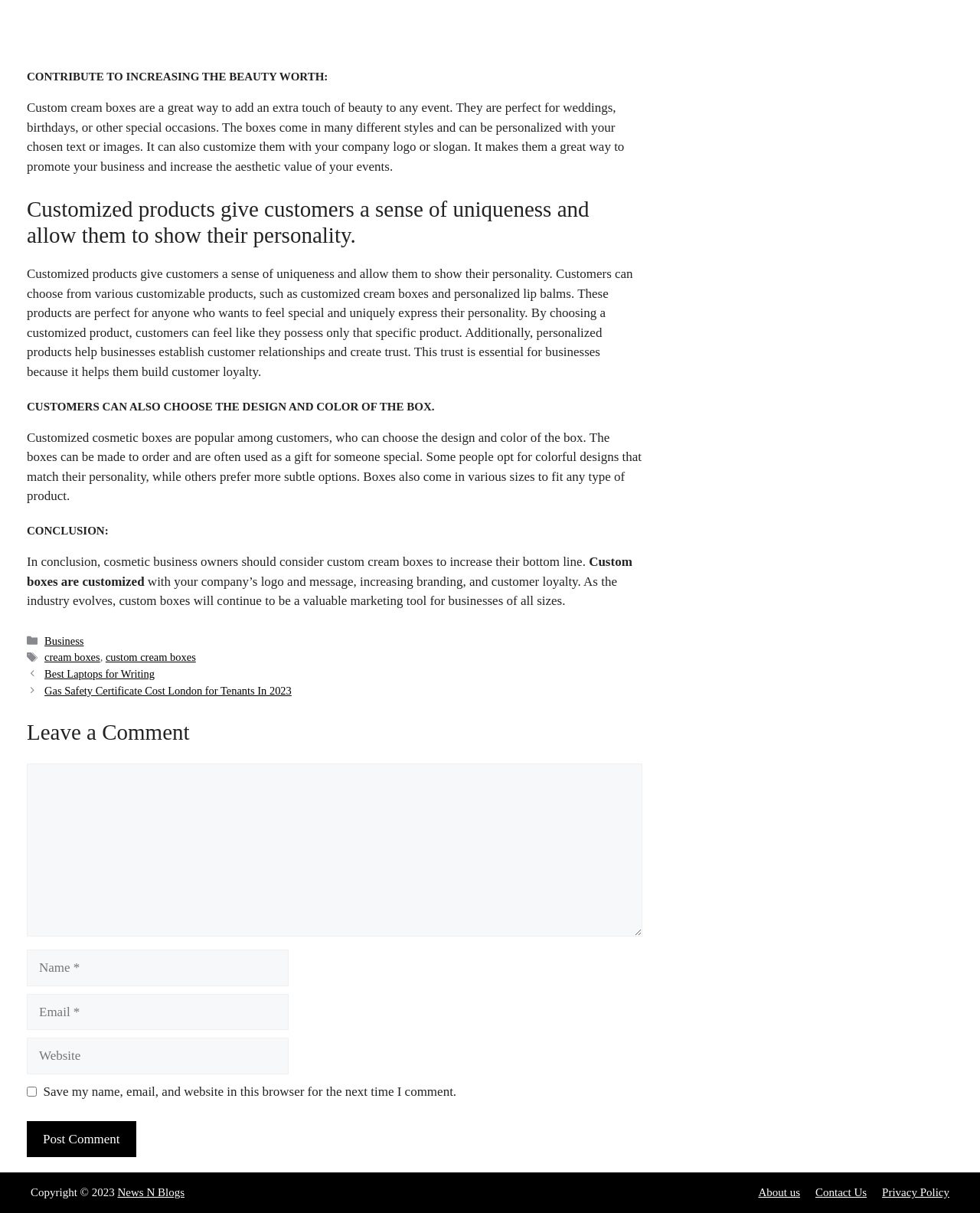What is the advantage of custom boxes for businesses?
Answer the question with a single word or phrase by looking at the picture.

increasing branding and customer loyalty